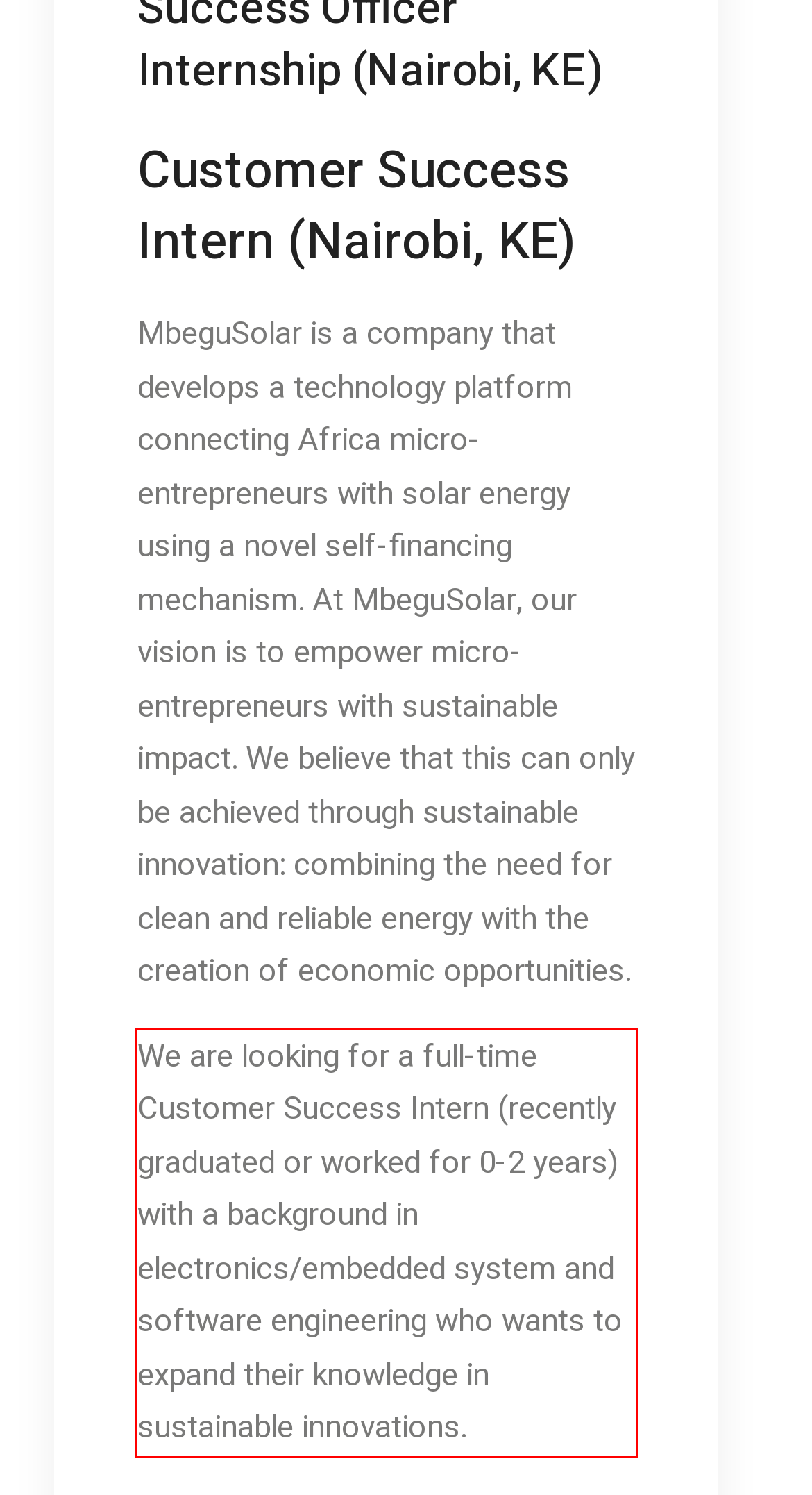Within the screenshot of the webpage, locate the red bounding box and use OCR to identify and provide the text content inside it.

We are looking for a full-time Customer Success Intern (recently graduated or worked for 0-2 years) with a background in electronics/embedded system and software engineering who wants to expand their knowledge in sustainable innovations.